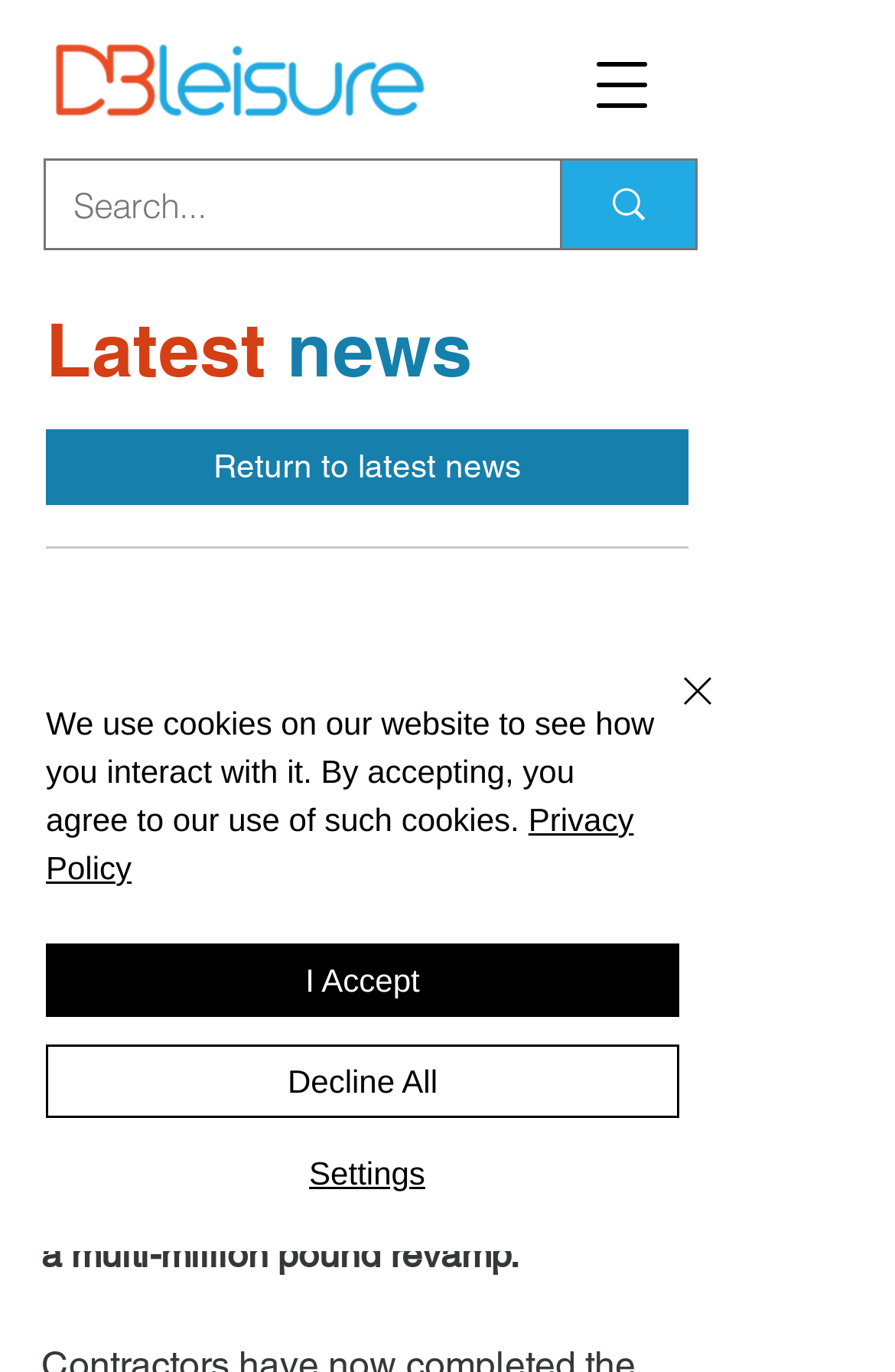What is the name of the leisure centre?
Refer to the image and answer the question using a single word or phrase.

Halesowen Leisure Centre